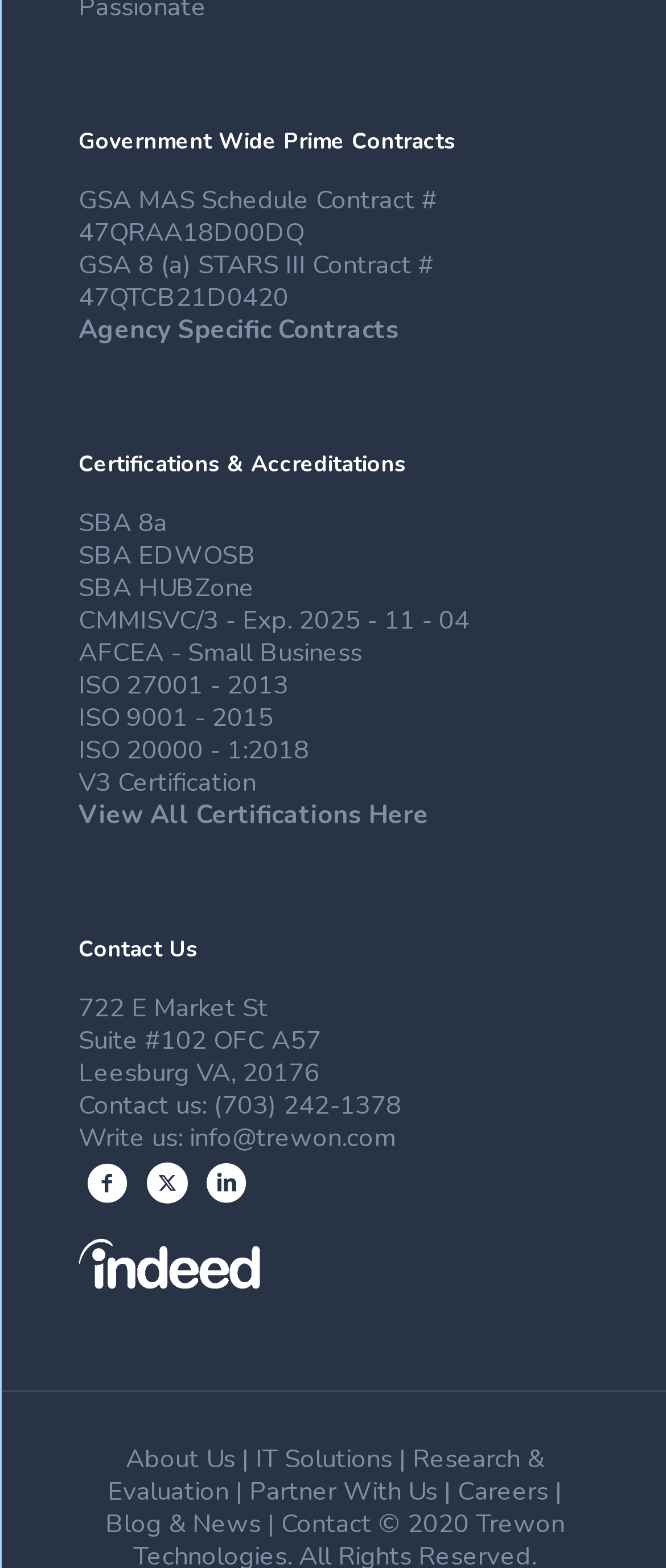Utilize the details in the image to thoroughly answer the following question: What is the phone number to contact the company?

The answer can be found in the third section of the webpage, under the heading 'Contact Us', where the phone number is listed as '(703) 242-1378'.